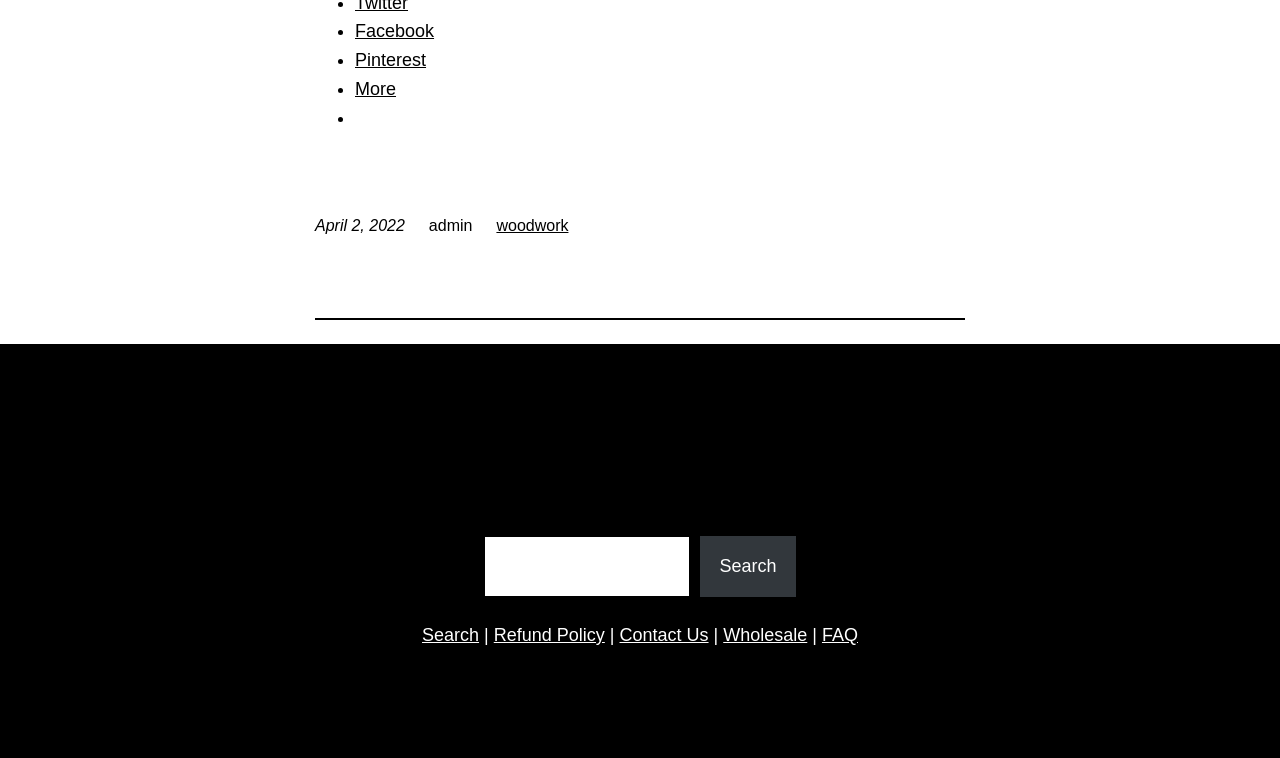Using the provided element description "FAQ", determine the bounding box coordinates of the UI element.

[0.642, 0.41, 0.67, 0.437]